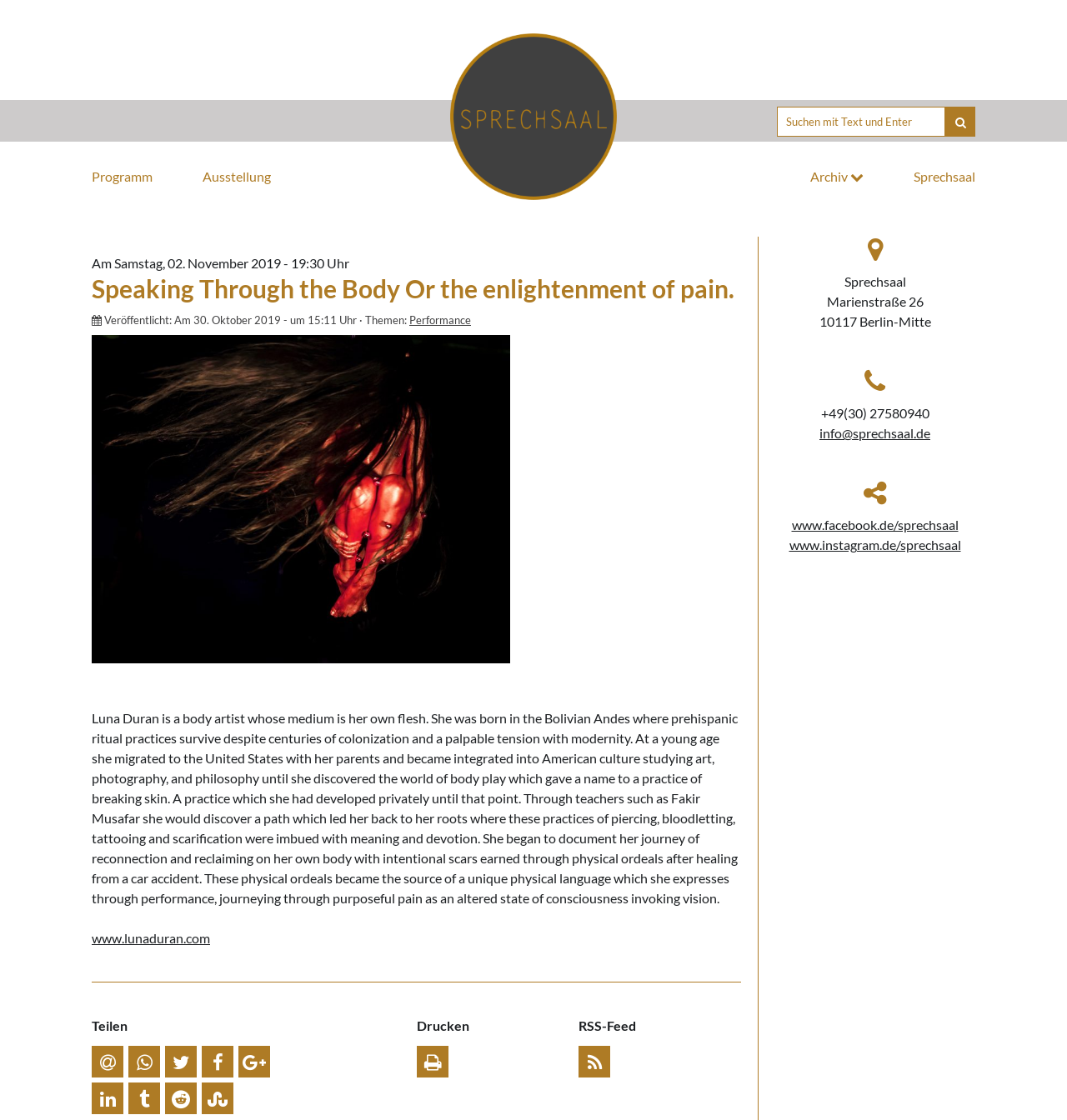Provide a brief response in the form of a single word or phrase:
What is the name of the location where the event 'Speaking Through the Body Or the enlightenment of pain.' took place?

Sprechsaal